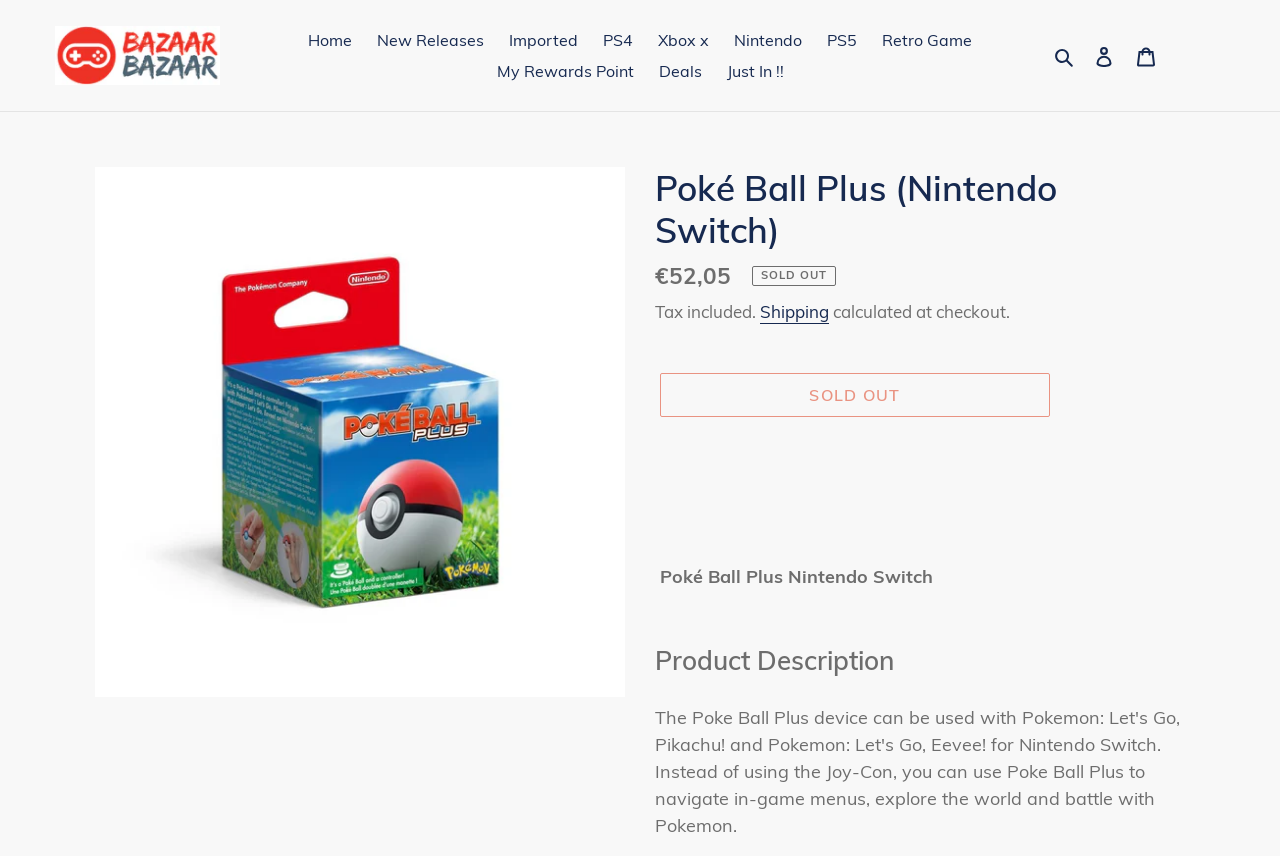What is the tax information of the product?
Please provide a single word or phrase as the answer based on the screenshot.

Tax included